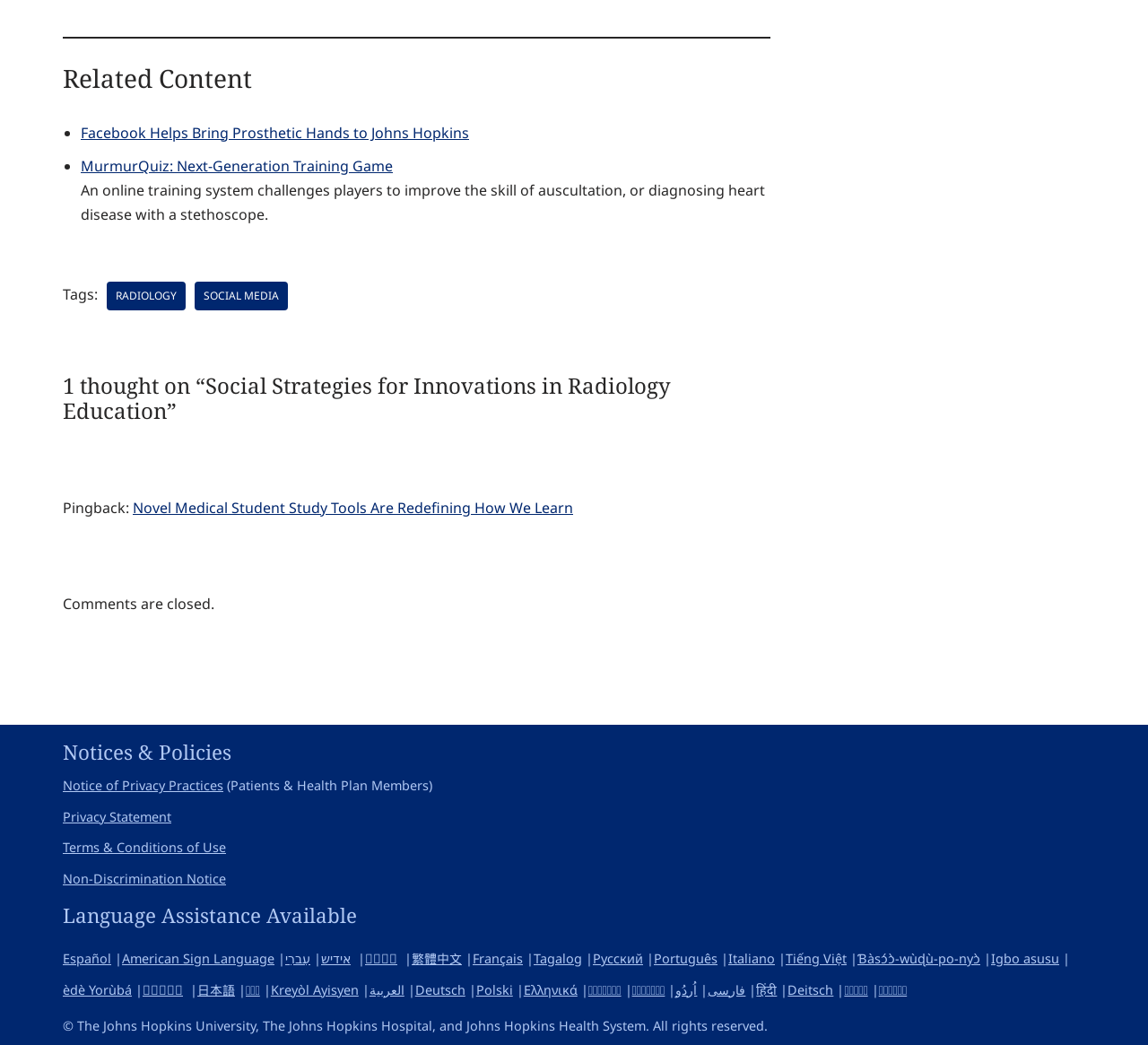Please determine the bounding box coordinates for the element that should be clicked to follow these instructions: "Click on 'Facebook Helps Bring Prosthetic Hands to Johns Hopkins'".

[0.07, 0.117, 0.409, 0.136]